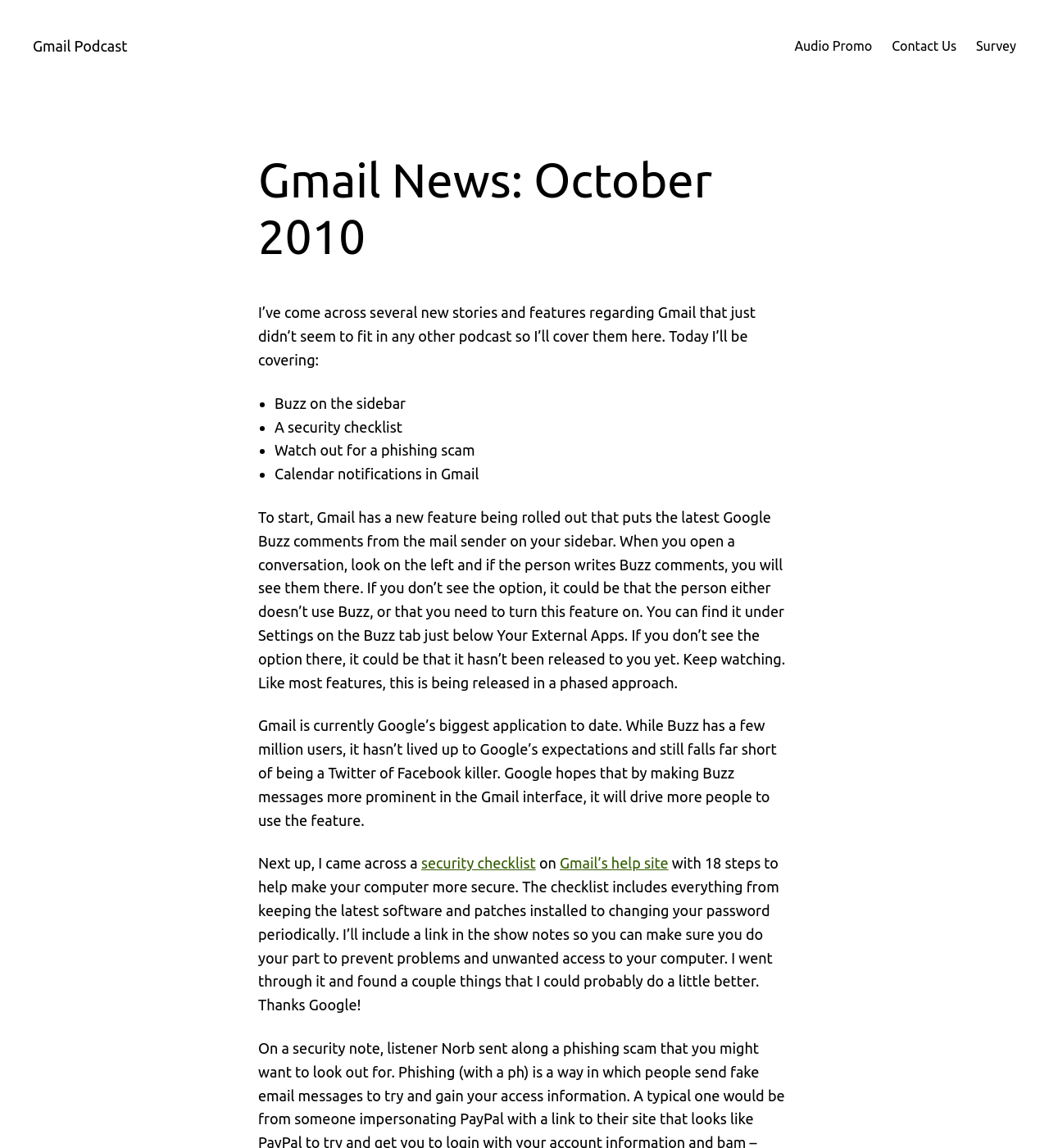Please answer the following question using a single word or phrase: 
How many list items are there in the webpage?

4